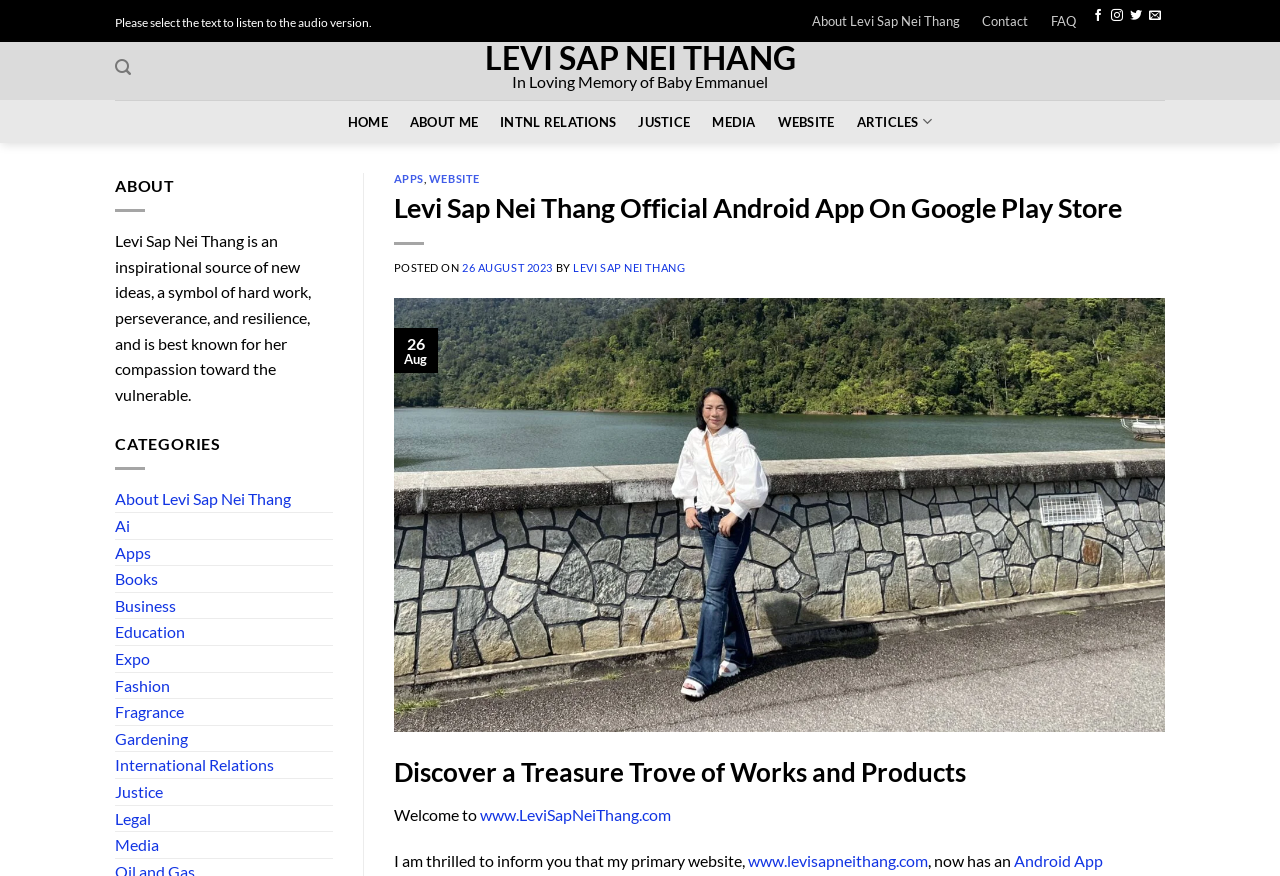Use a single word or phrase to answer the question:
What is the relationship between the website and the Android app?

They are synchronized